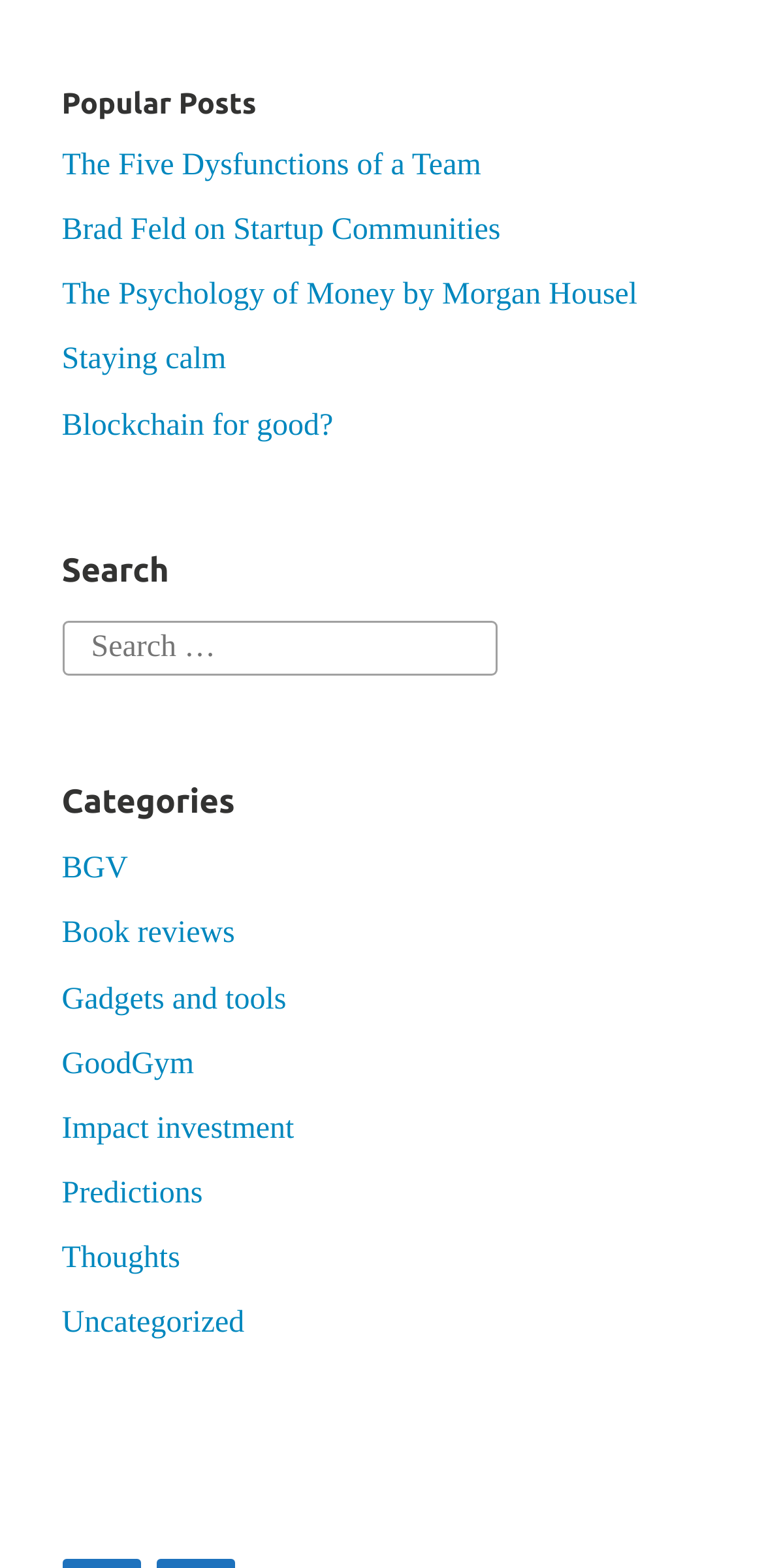Determine the bounding box coordinates for the HTML element described here: "Uncategorized".

[0.081, 0.834, 0.32, 0.855]